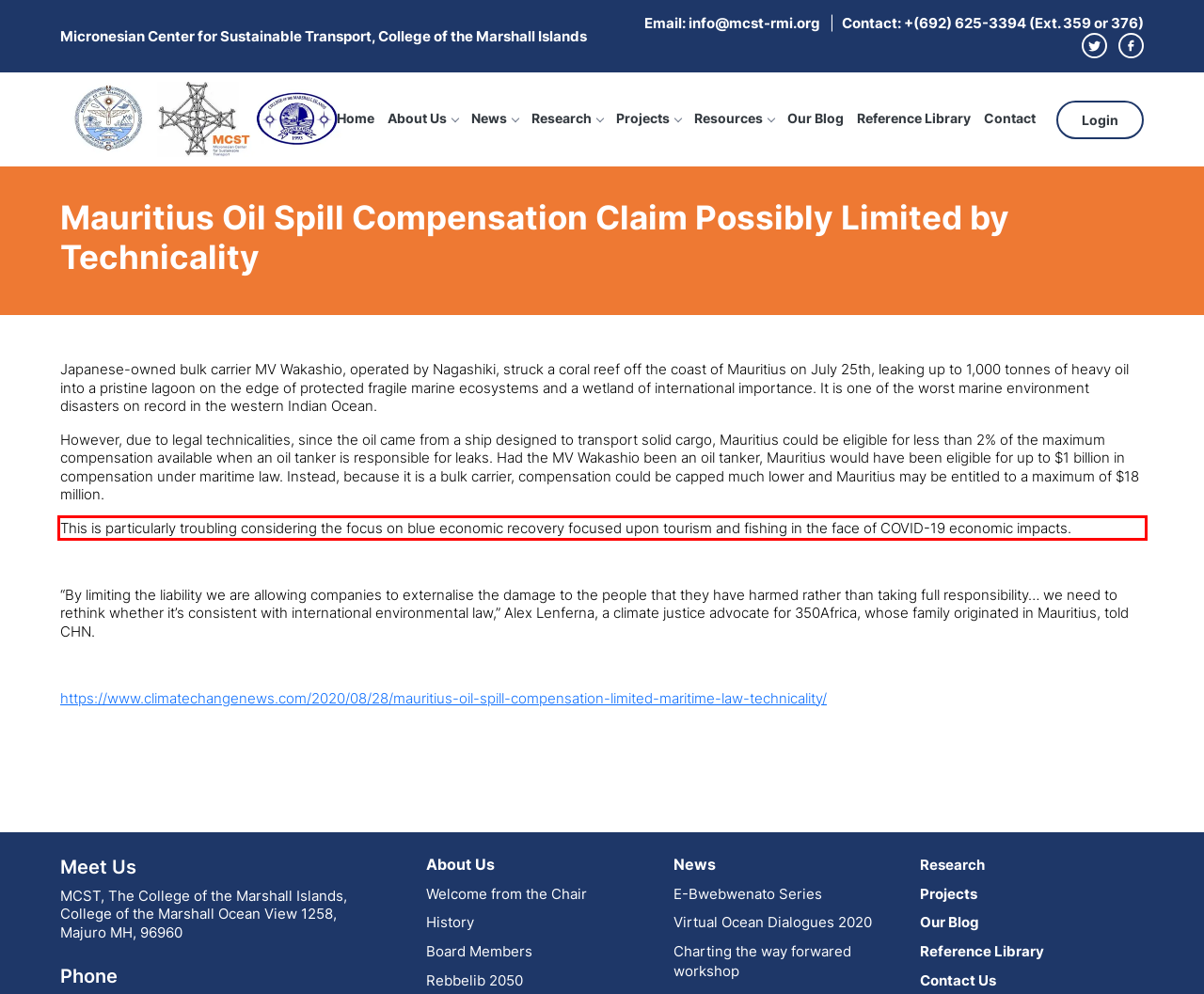Please look at the screenshot provided and find the red bounding box. Extract the text content contained within this bounding box.

This is particularly troubling considering the focus on blue economic recovery focused upon tourism and fishing in the face of COVID-19 economic impacts.